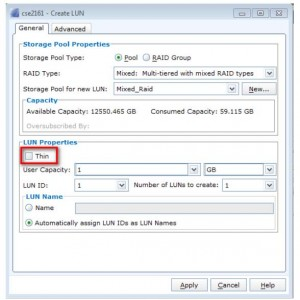What type of LUN can be configured? Using the information from the screenshot, answer with a single word or phrase.

Thin